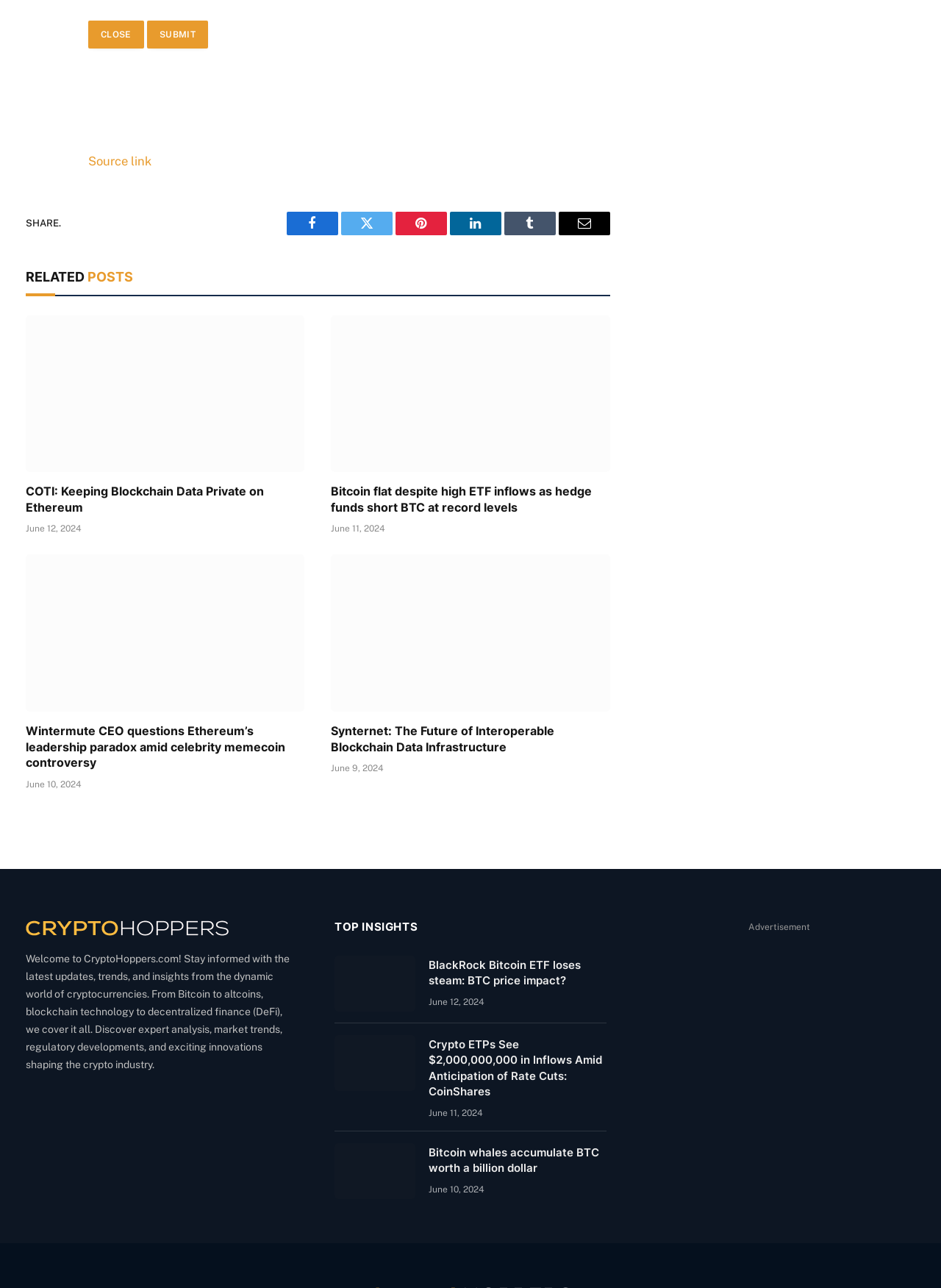Locate the UI element described by LinkedIn in the provided webpage screenshot. Return the bounding box coordinates in the format (top-left x, top-left y, bottom-right x, bottom-right y), ensuring all values are between 0 and 1.

[0.478, 0.164, 0.533, 0.183]